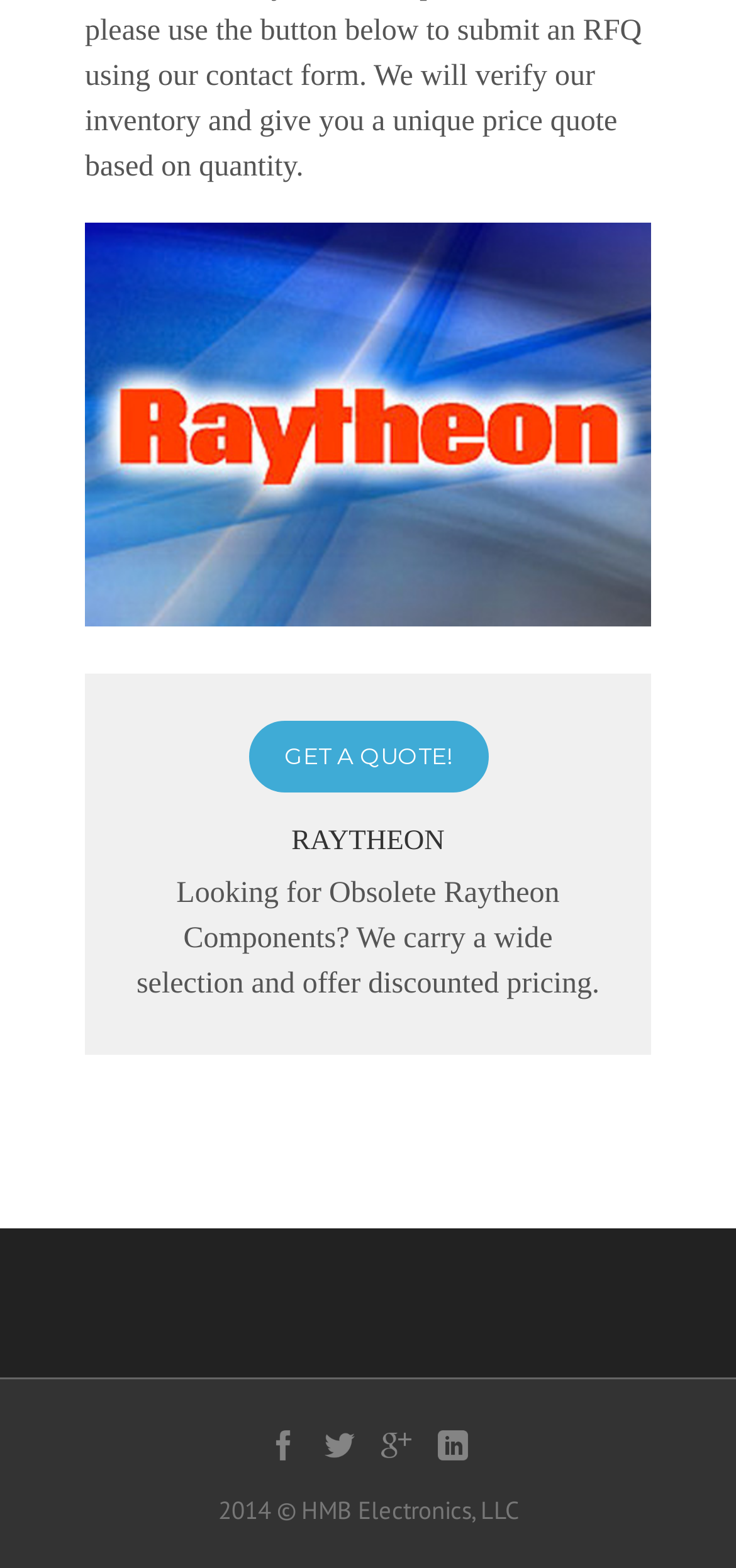Given the webpage screenshot and the description, determine the bounding box coordinates (top-left x, top-left y, bottom-right x, bottom-right y) that define the location of the UI element matching this description: Get a quote!

[0.337, 0.459, 0.663, 0.505]